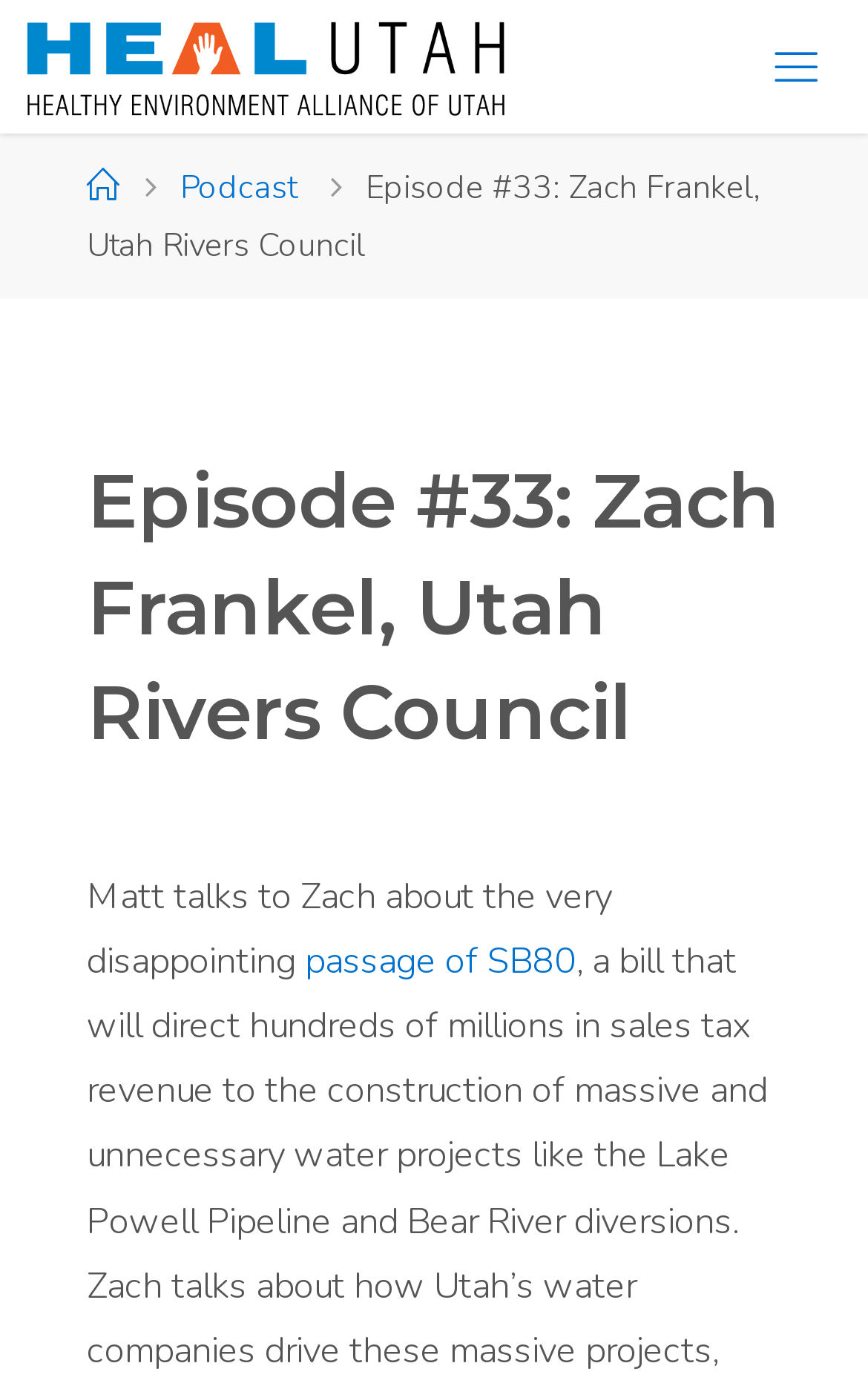Please provide a comprehensive answer to the question below using the information from the image: What is the episode number of this podcast?

I found the answer by looking at the episode title, which says 'Episode #33: Zach Frankel, Utah Rivers Council'.